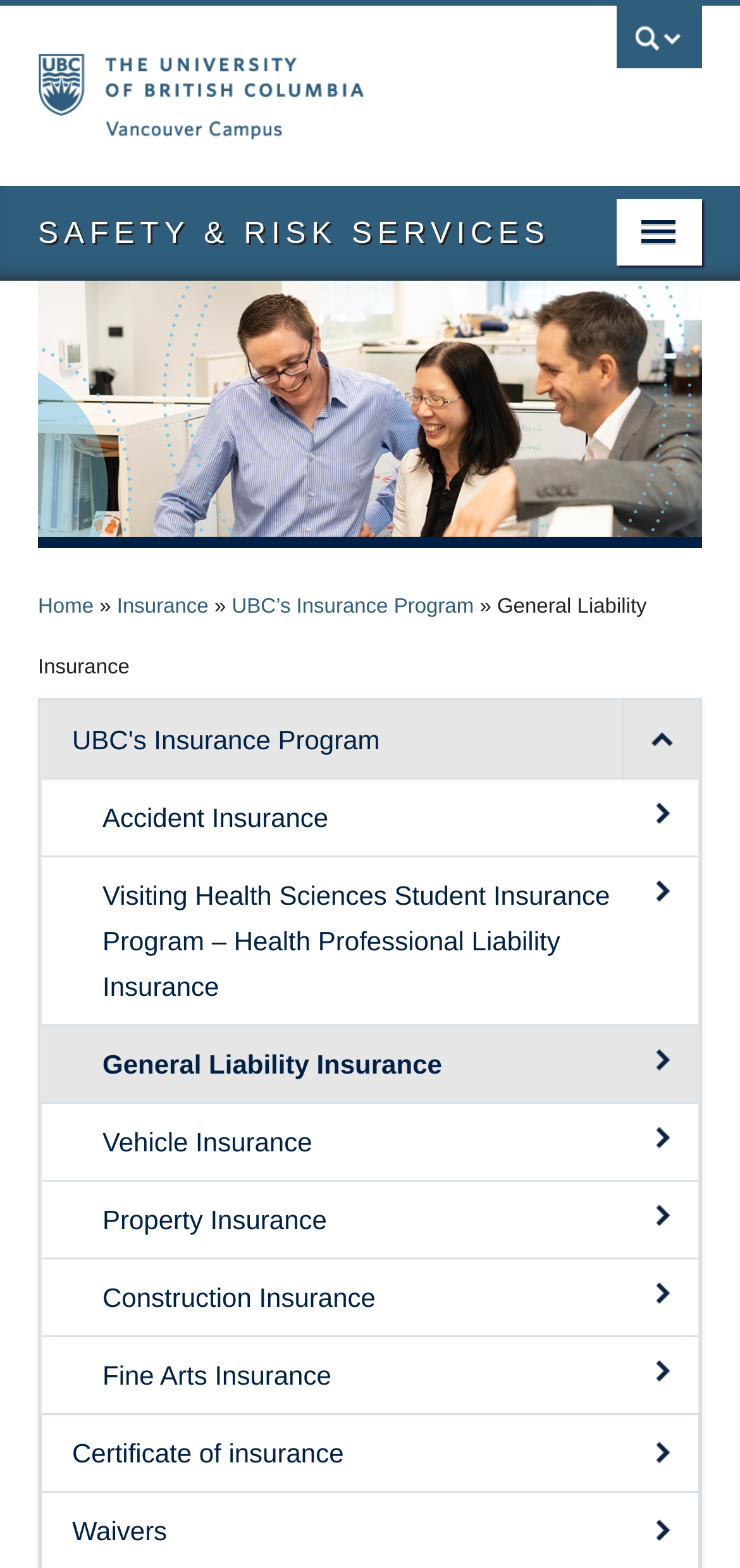Please give the bounding box coordinates of the area that should be clicked to fulfill the following instruction: "search for something". The coordinates should be in the format of four float numbers from 0 to 1, i.e., [left, top, right, bottom].

[0.051, 0.036, 0.949, 0.073]